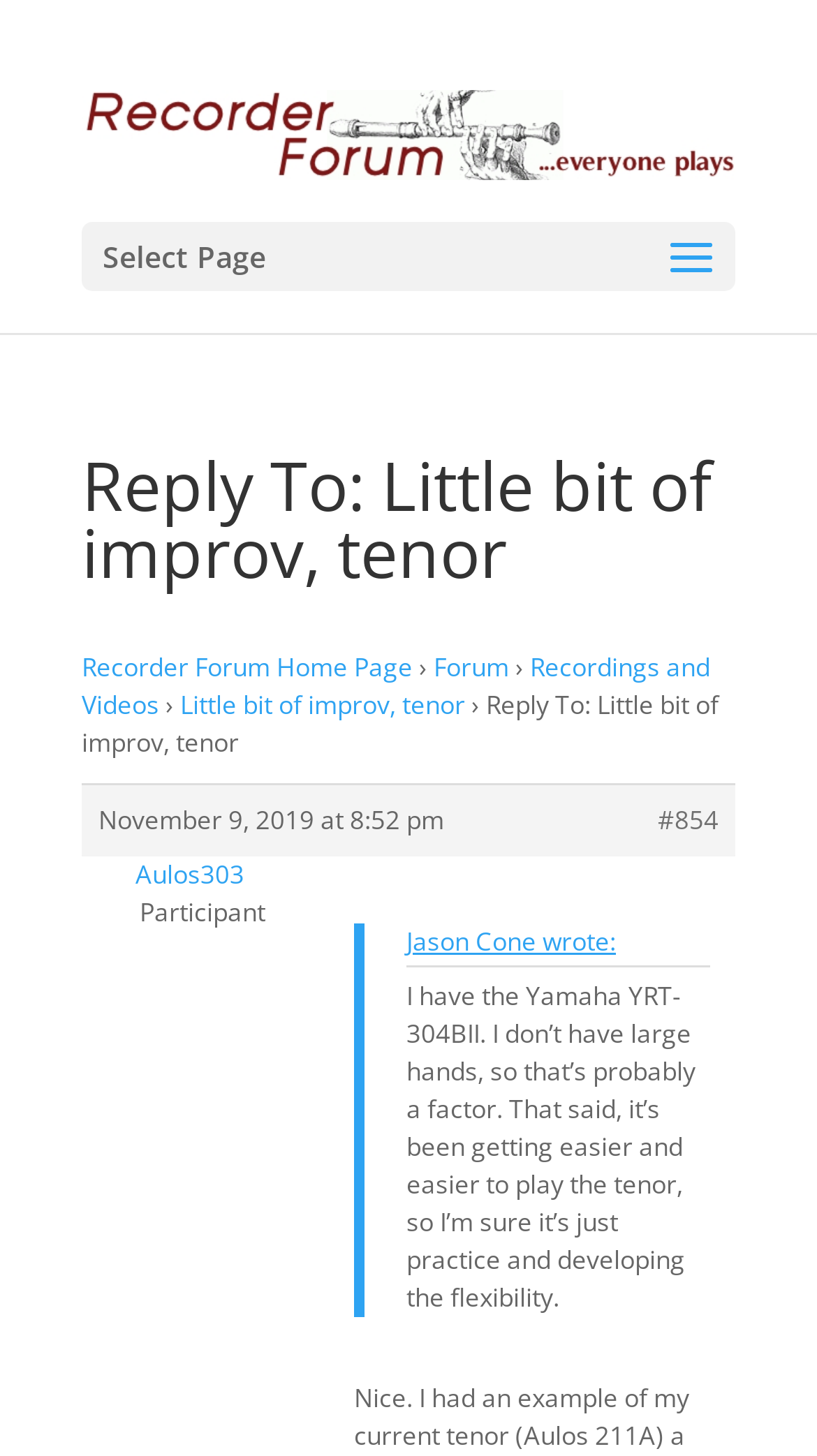Reply to the question with a brief word or phrase: Who wrote the latest comment?

Jason Cone